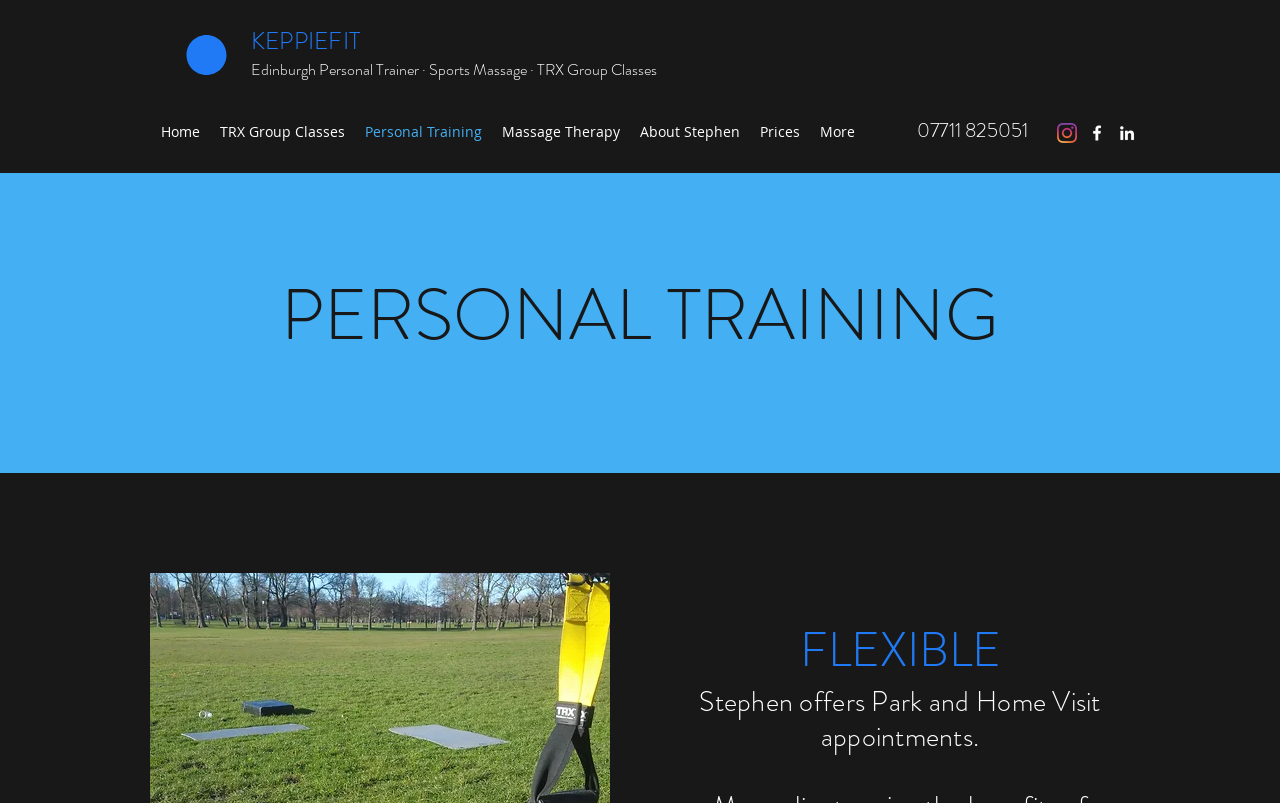Predict the bounding box coordinates of the area that should be clicked to accomplish the following instruction: "View TRX Group Classes". The bounding box coordinates should consist of four float numbers between 0 and 1, i.e., [left, top, right, bottom].

[0.164, 0.145, 0.277, 0.183]